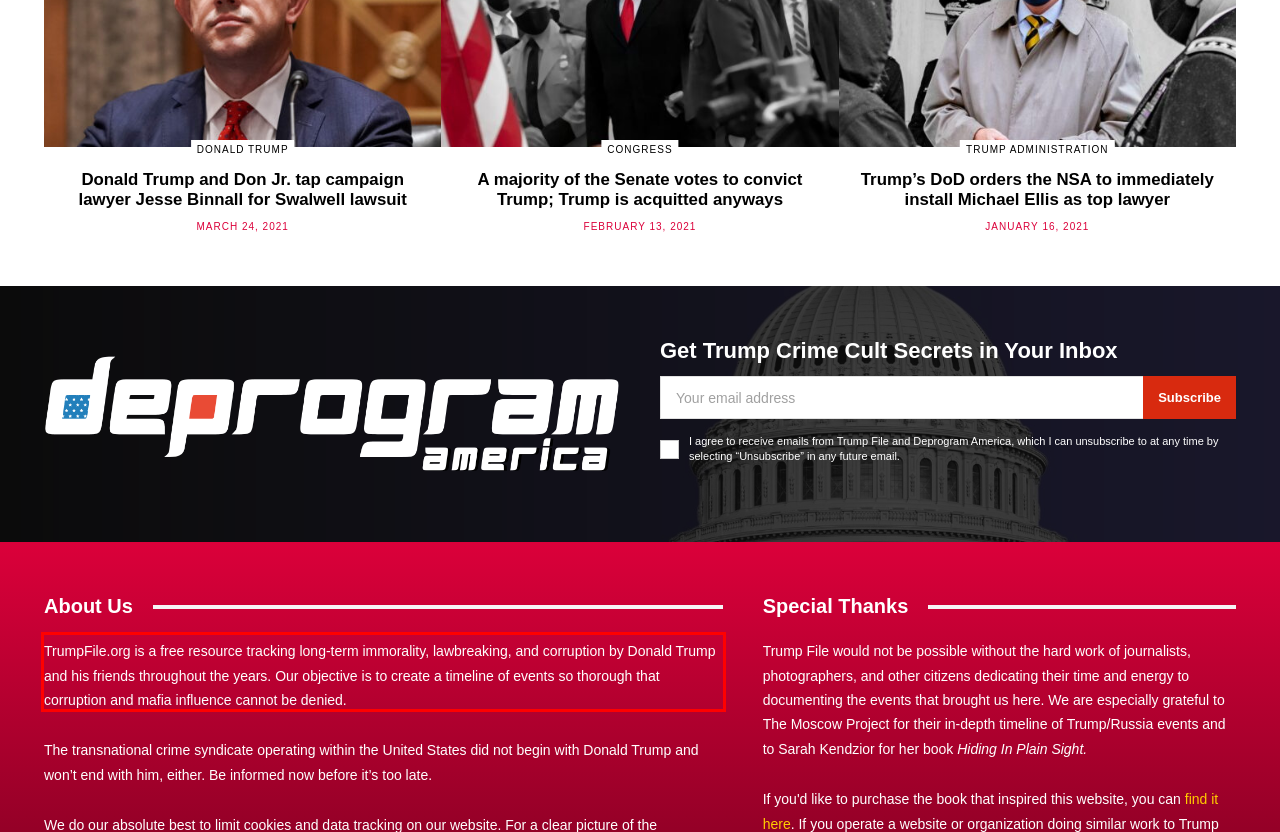You have a screenshot of a webpage with a red bounding box. Identify and extract the text content located inside the red bounding box.

TrumpFile.org is a free resource tracking long-term immorality, lawbreaking, and corruption by Donald Trump and his friends throughout the years. Our objective is to create a timeline of events so thorough that corruption and mafia influence cannot be denied.